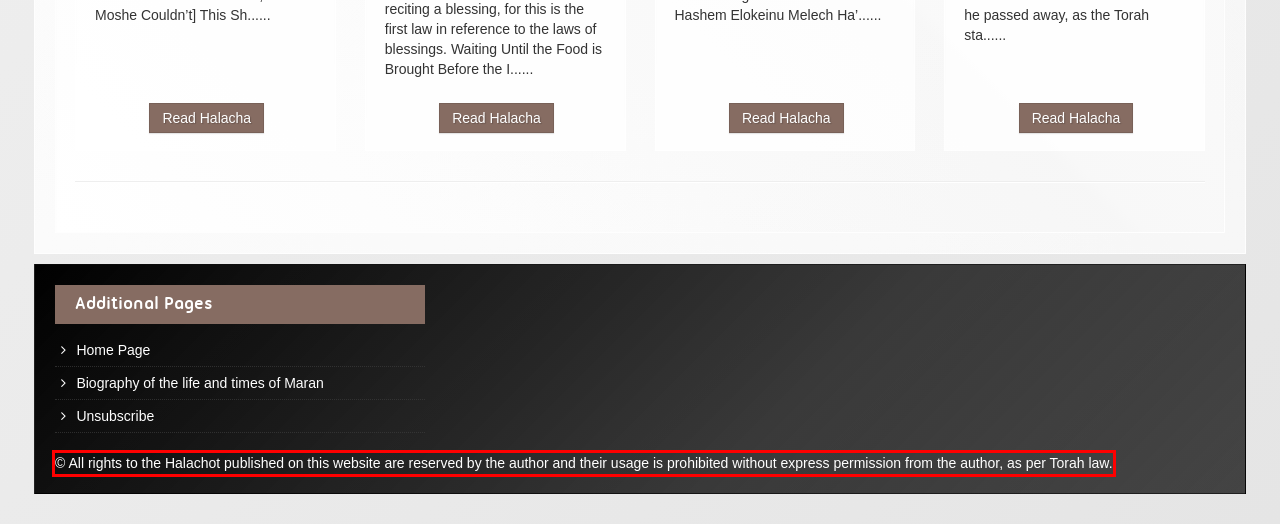Identify the text within the red bounding box on the webpage screenshot and generate the extracted text content.

© All rights to the Halachot published on this website are reserved by the author and their usage is prohibited without express permission from the author, as per Torah law.